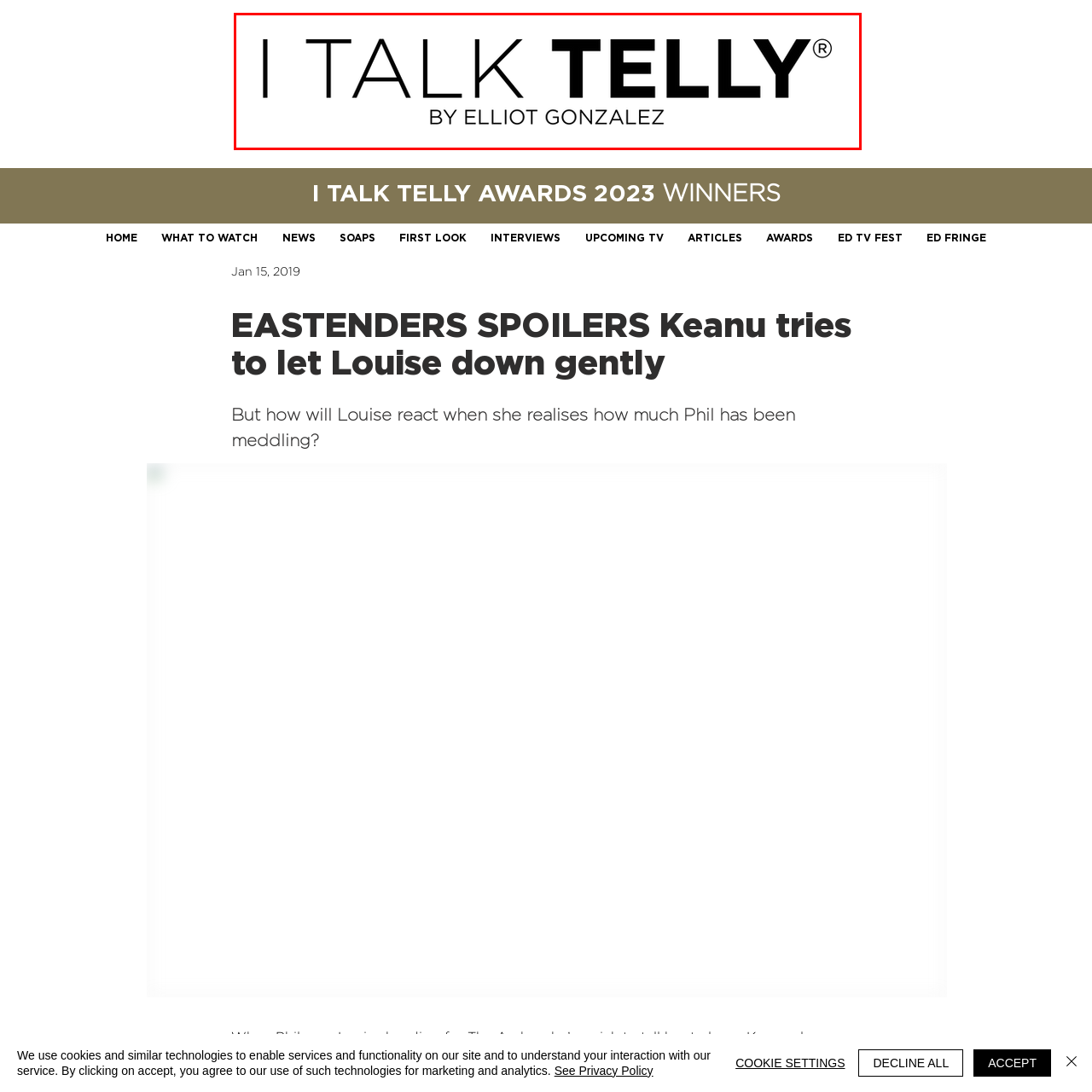Who founded the platform?
Carefully scrutinize the image inside the red bounding box and generate a comprehensive answer, drawing from the visual content.

The phrase 'by Elliot Gonzalez' is written in a smaller font below the platform's name, explicitly stating that Elliot Gonzalez is the founder of the platform.